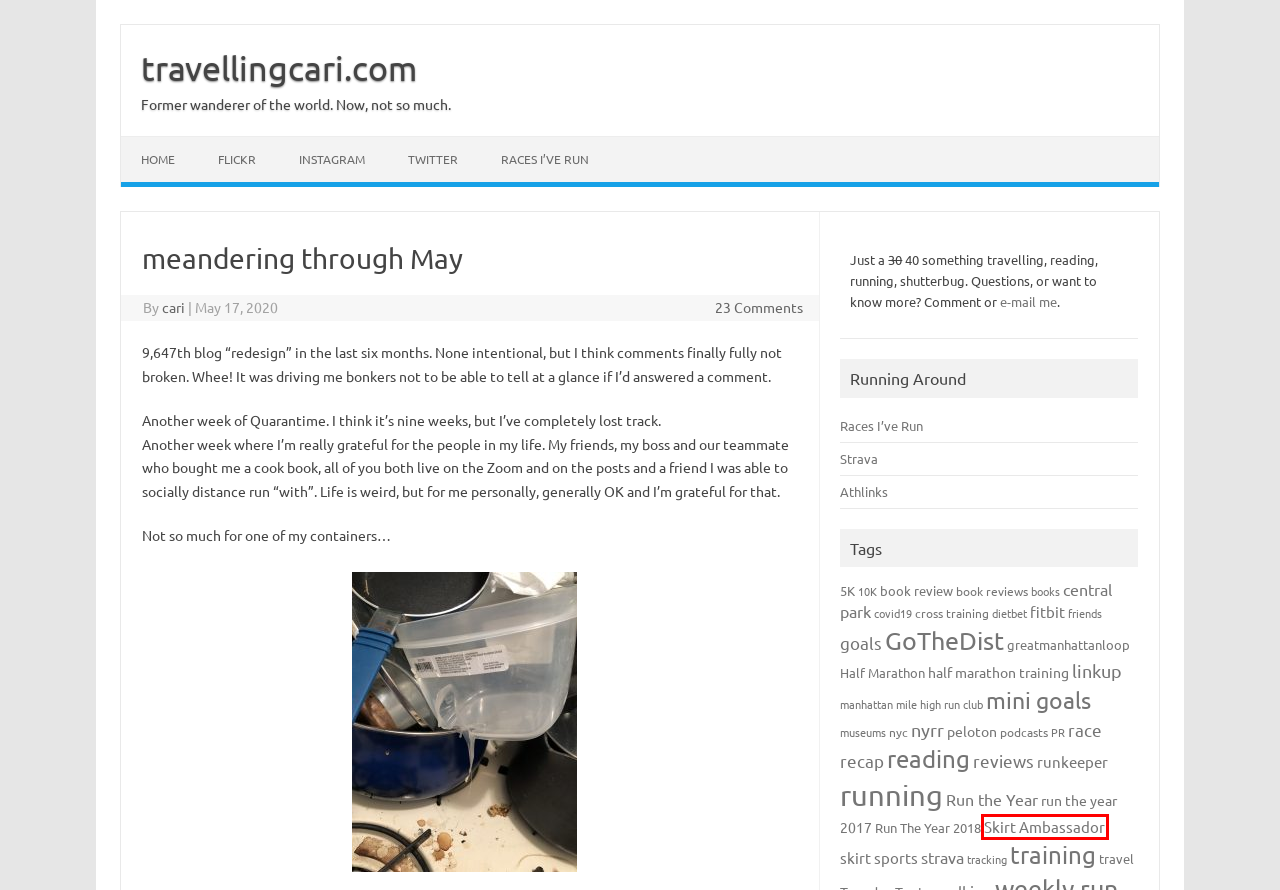You are looking at a webpage screenshot with a red bounding box around an element. Pick the description that best matches the new webpage after interacting with the element in the red bounding box. The possible descriptions are:
A. cross training – travellingcari.com
B. linkup – travellingcari.com
C. tracking – travellingcari.com
D. greatmanhattanloop – travellingcari.com
E. race recap – travellingcari.com
F. travellingcari.com – Former wanderer of the world. Now, not so much.
G. Skirt Ambassador – travellingcari.com
H. goals – travellingcari.com

G